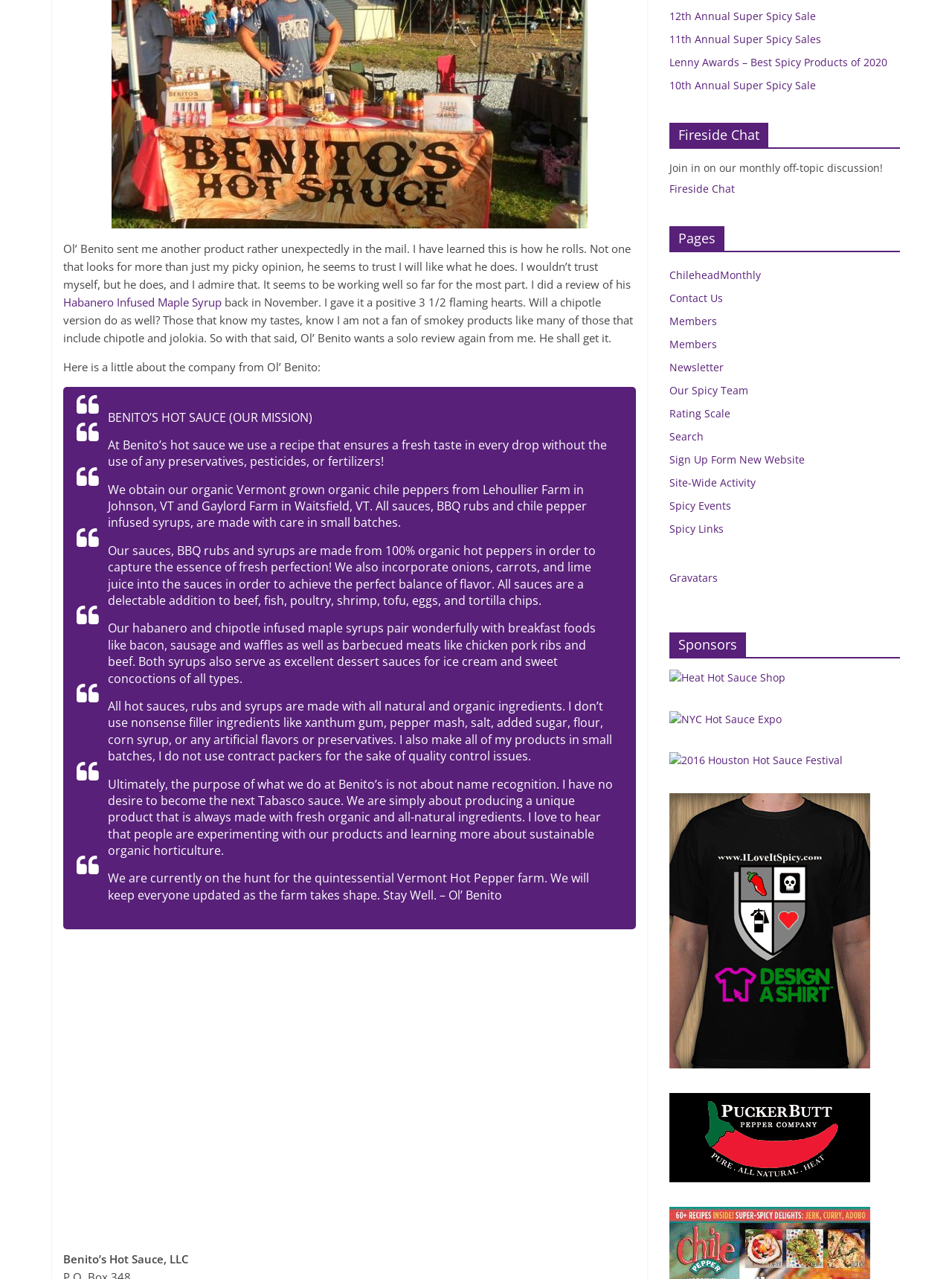Identify the bounding box of the UI element described as follows: "alt="NYC Hot Sauce Expo"". Provide the coordinates as four float numbers in the range of 0 to 1 [left, top, right, bottom].

[0.703, 0.557, 0.821, 0.568]